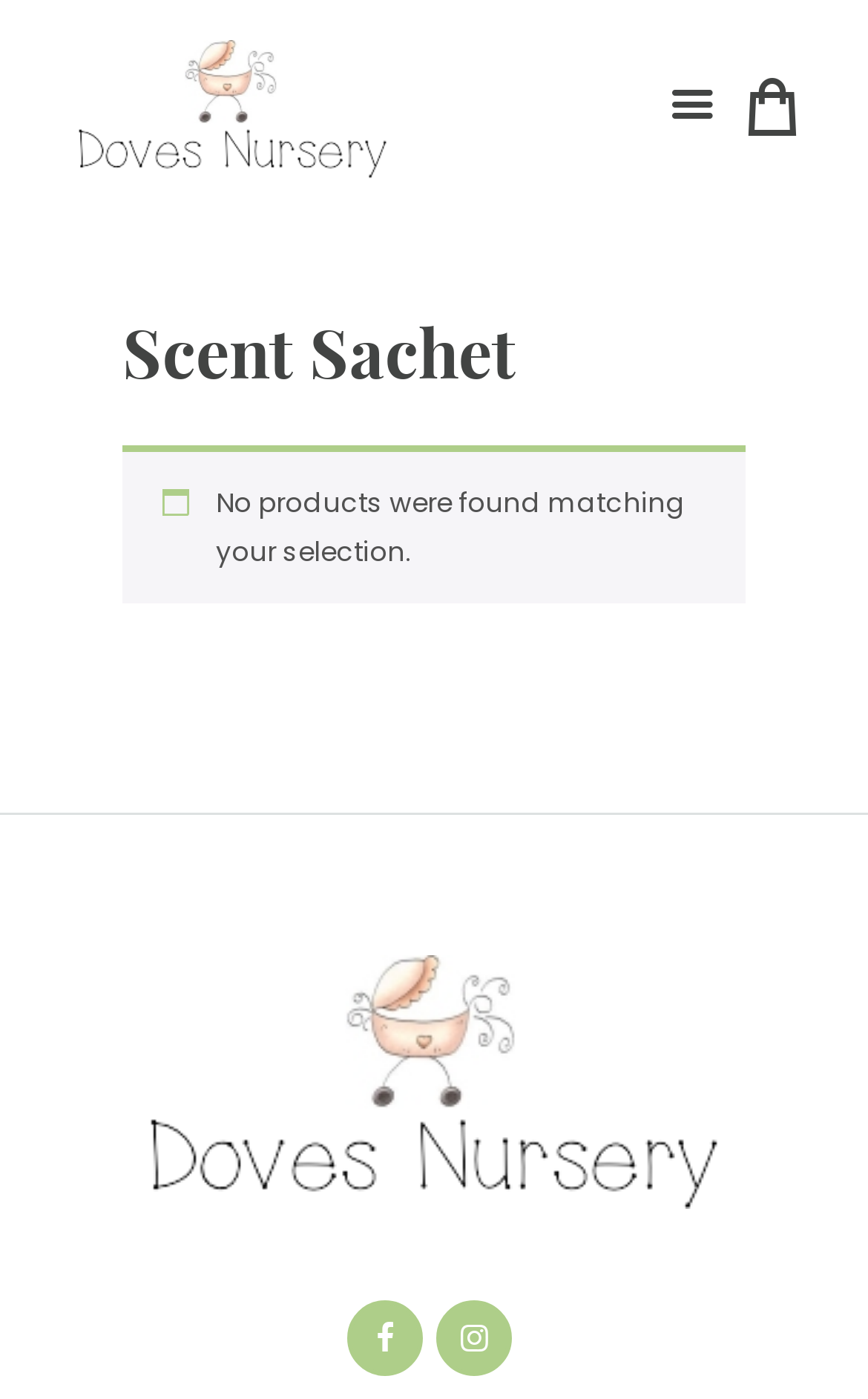How many social media links are present?
Based on the screenshot, provide your answer in one word or phrase.

3